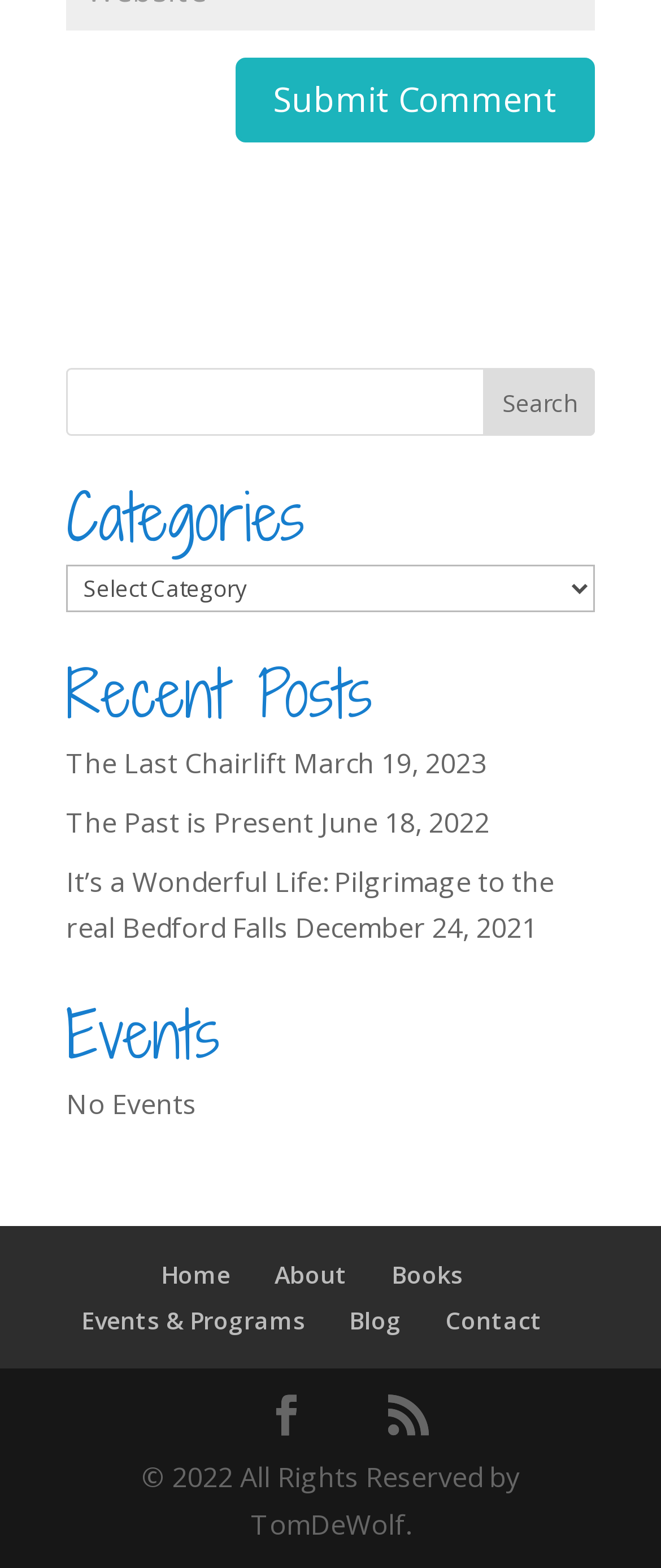Locate the bounding box of the UI element defined by this description: "Blog". The coordinates should be given as four float numbers between 0 and 1, formatted as [left, top, right, bottom].

[0.528, 0.832, 0.608, 0.852]